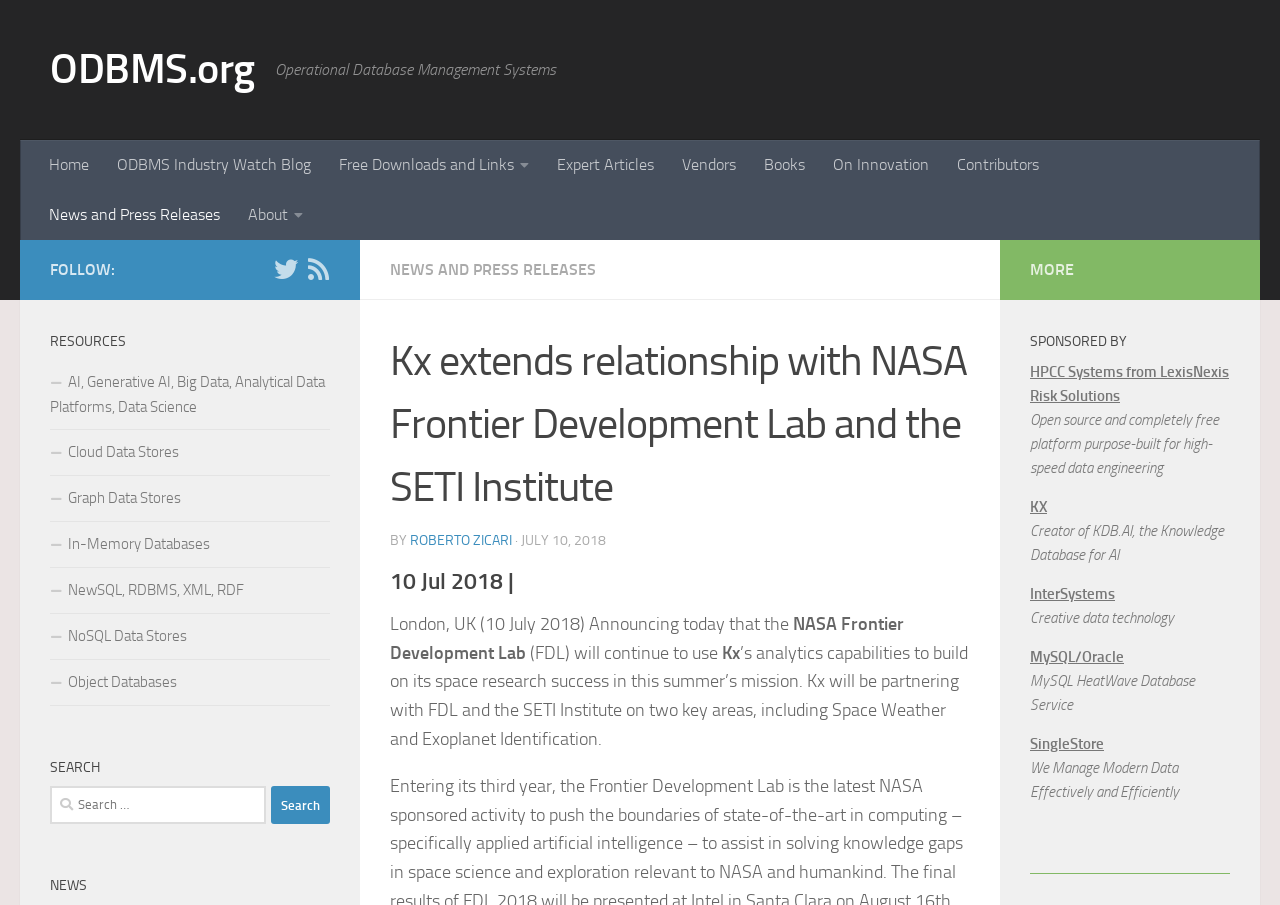Answer in one word or a short phrase: 
What is the name of the organization that Kx is partnering with?

NASA Frontier Development Lab and the SETI Institute